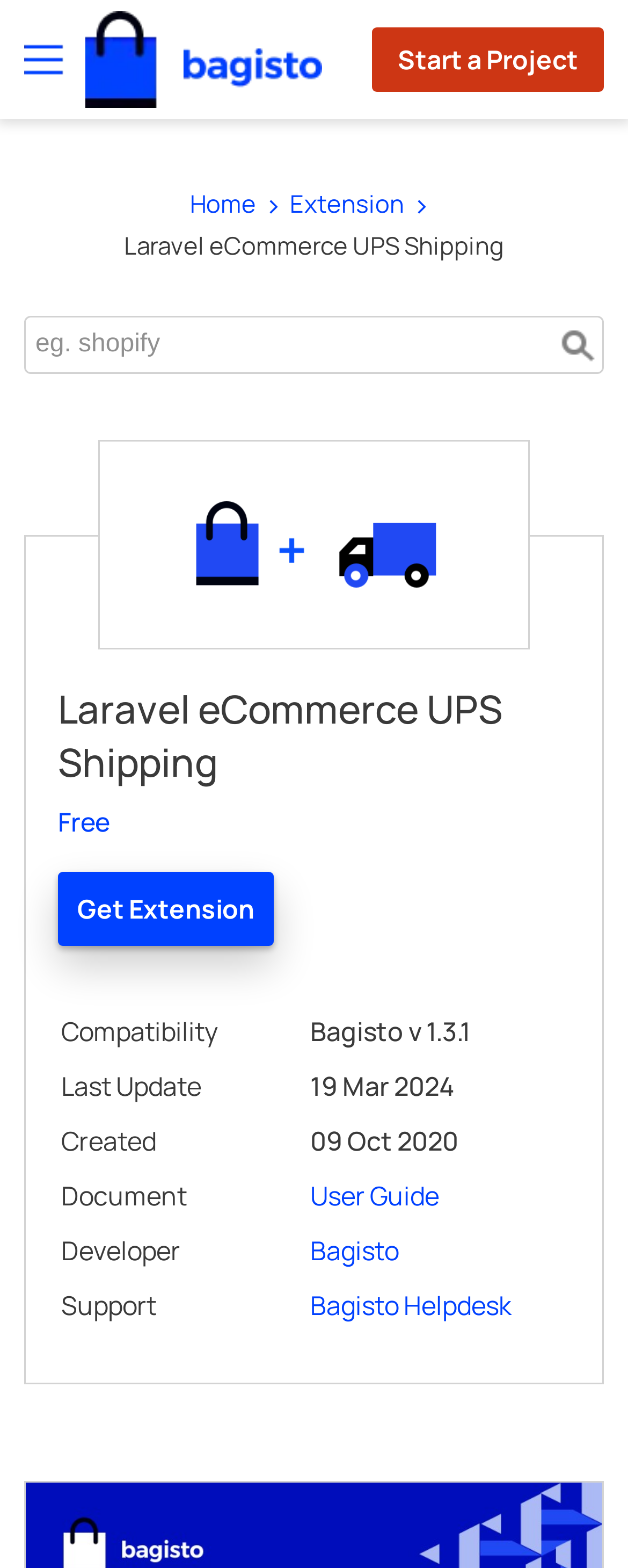Please find the bounding box coordinates of the element that you should click to achieve the following instruction: "Click on the 'How Can You Write Your Coursework Quickly And Easily?' link". The coordinates should be presented as four float numbers between 0 and 1: [left, top, right, bottom].

None